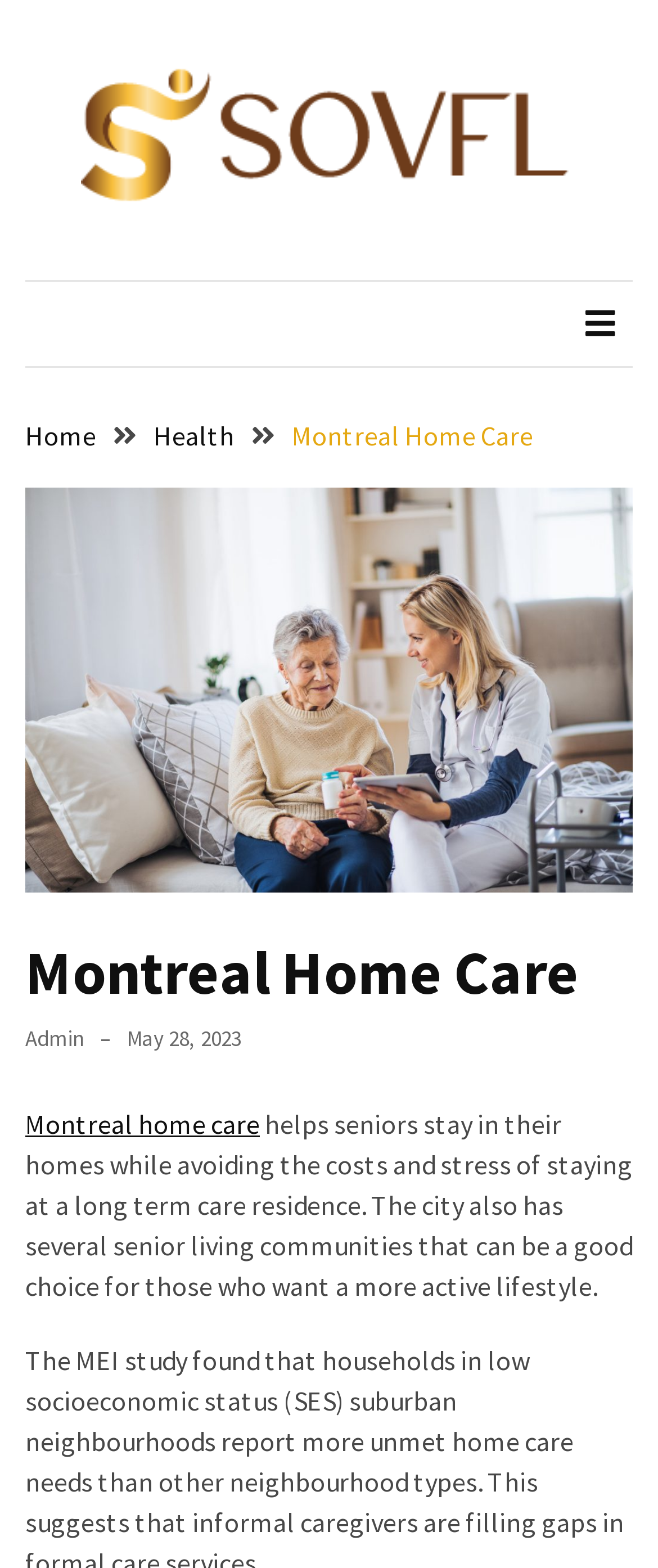Please locate the clickable area by providing the bounding box coordinates to follow this instruction: "Share the page".

None